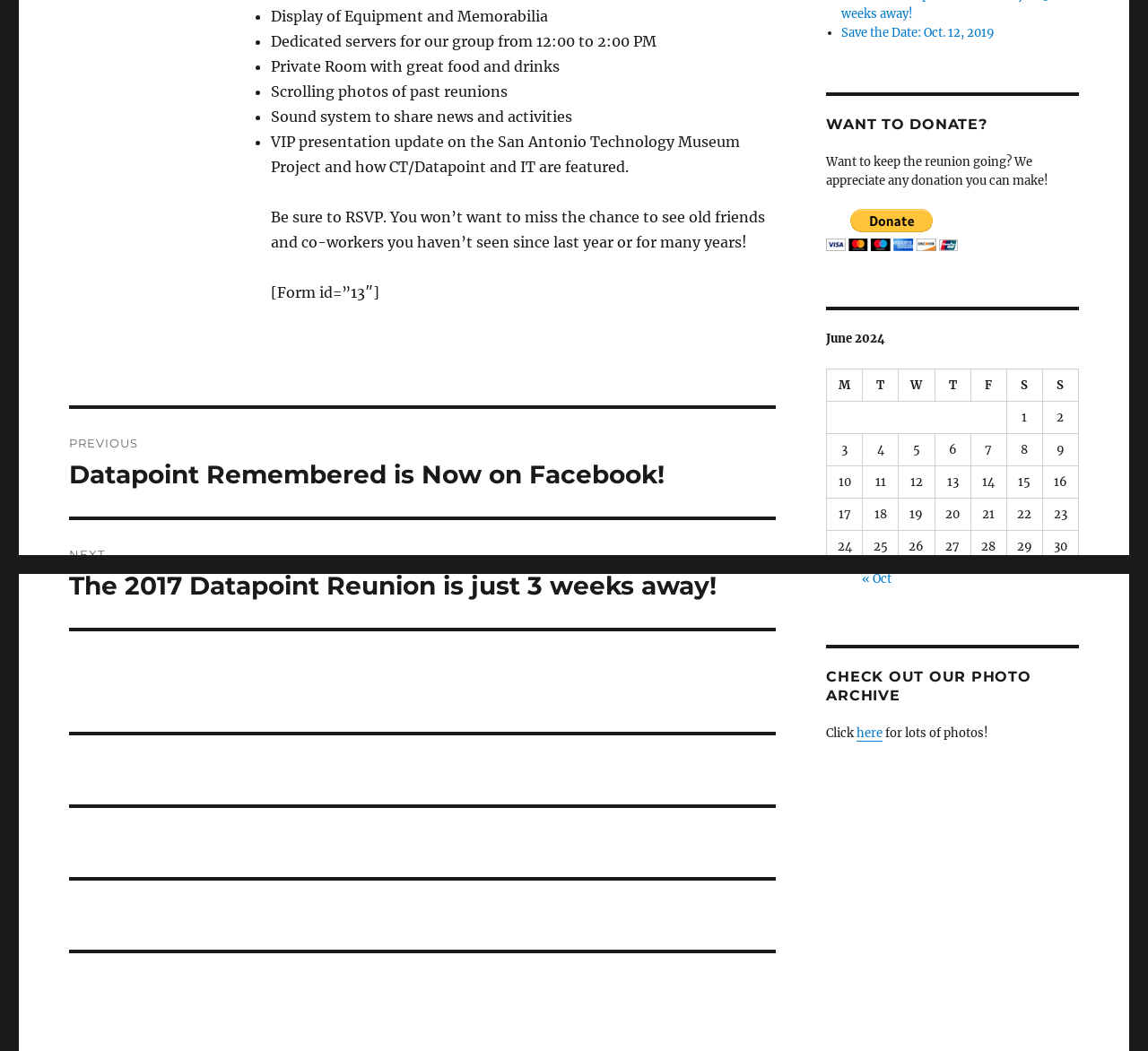Locate the bounding box of the UI element defined by this description: "Explanation (Discussing)". The coordinates should be given as four float numbers between 0 and 1, formatted as [left, top, right, bottom].

None